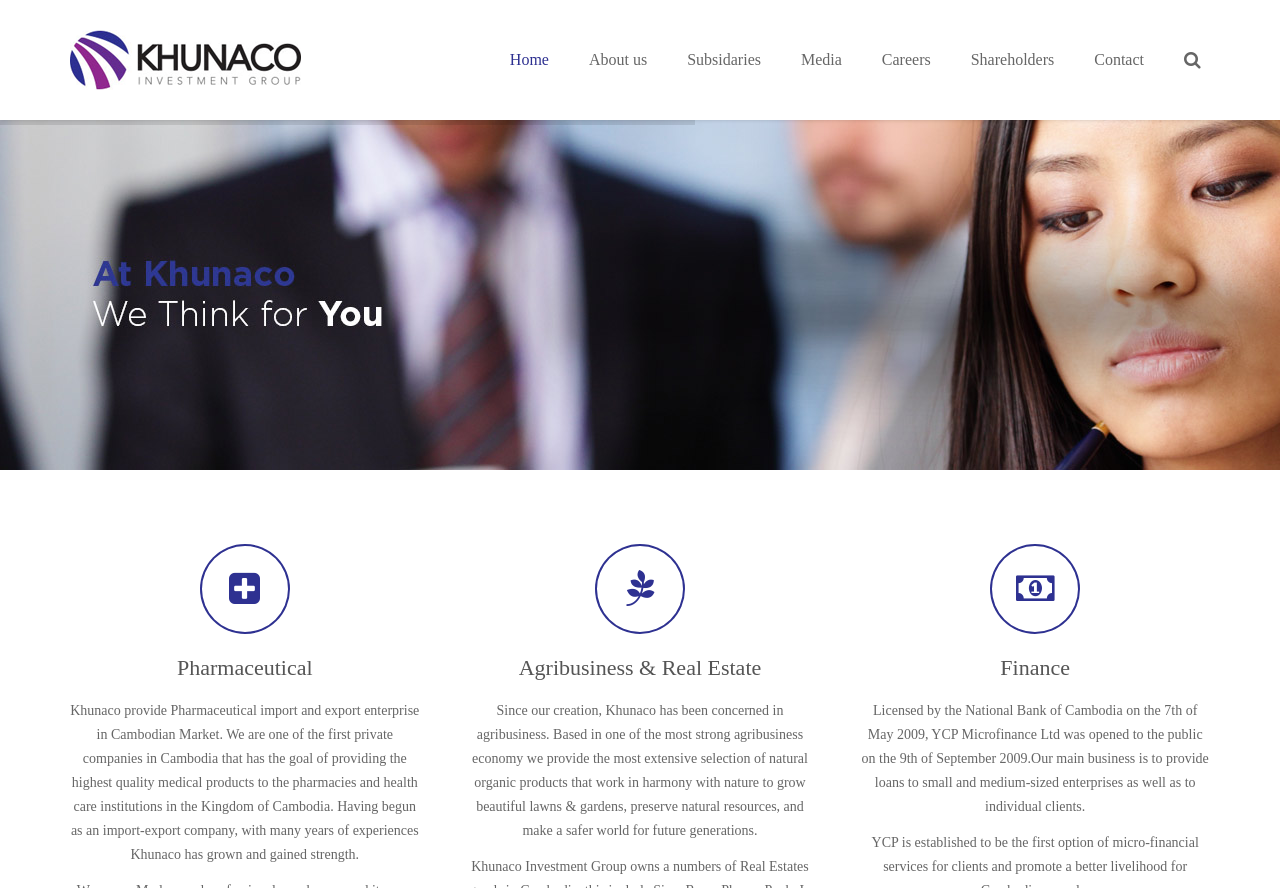Illustrate the webpage thoroughly, mentioning all important details.

The webpage is about Khunaco Investment Group Cambodia, a company that operates in various sectors. At the top, there is a logo image and a link with the company's name. To the right of the logo, there are several links to different sections of the website, including Home, About us, Subsidaries, Media, Careers, Shareholders, and Contact.

Below the top section, there are three main sections, each representing a different business area of the company. The first section is about Pharmaceutical, with a heading and a brief description of the company's import and export enterprise in the Cambodian market. The second section is about Agribusiness & Real Estate, with a heading and a description of the company's involvement in agribusiness and provision of natural organic products. The third section is about Finance, with a heading and a description of YCP Microfinance Ltd, a microfinance institution licensed by the National Bank of Cambodia.

Each of these sections has a link with an icon, and a heading and text that provide more information about the respective business area. The text in each section is relatively long and provides a brief overview of the company's activities in that area.